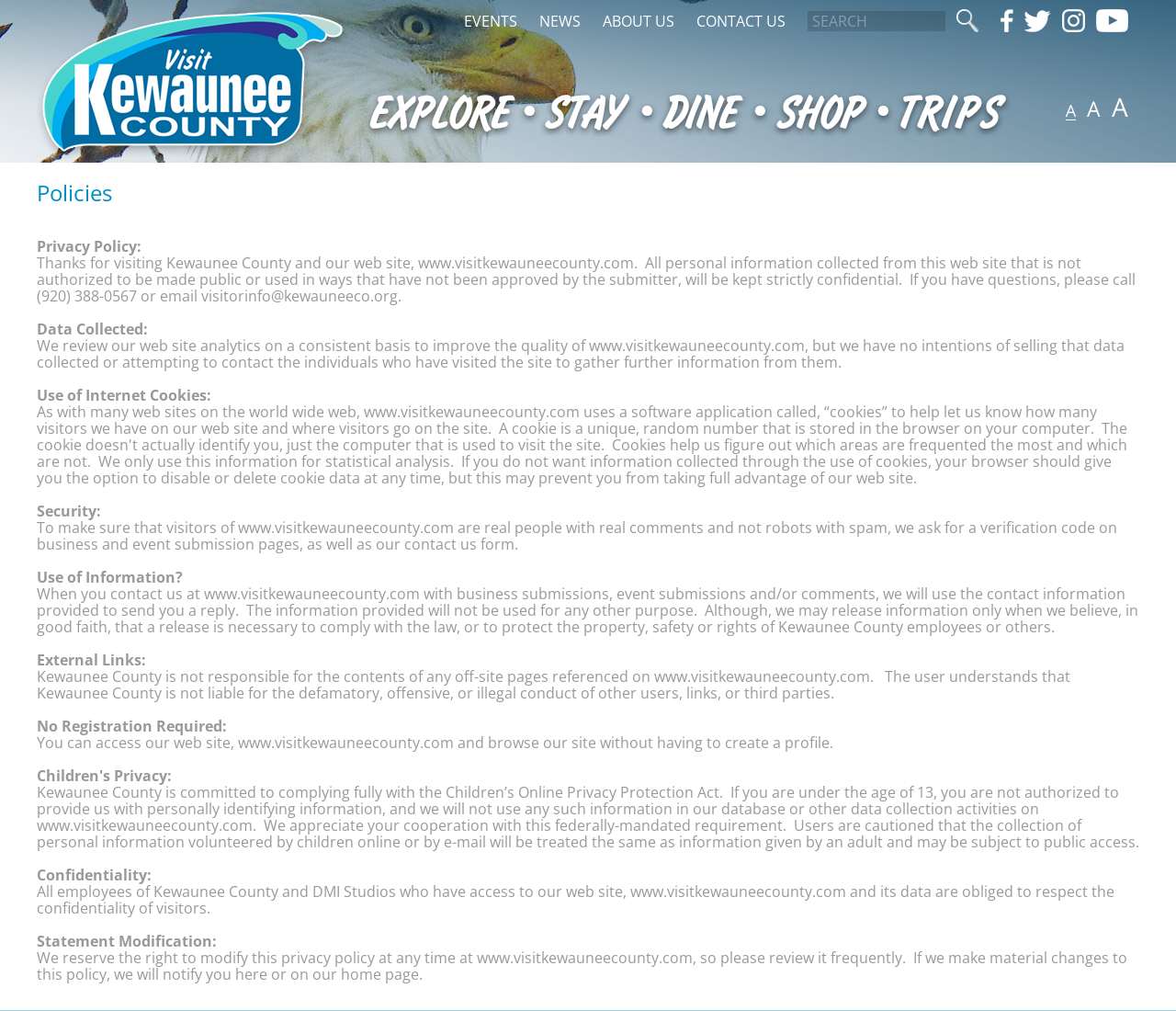Use a single word or phrase to answer the question: 
Can children under 13 provide personal information?

No